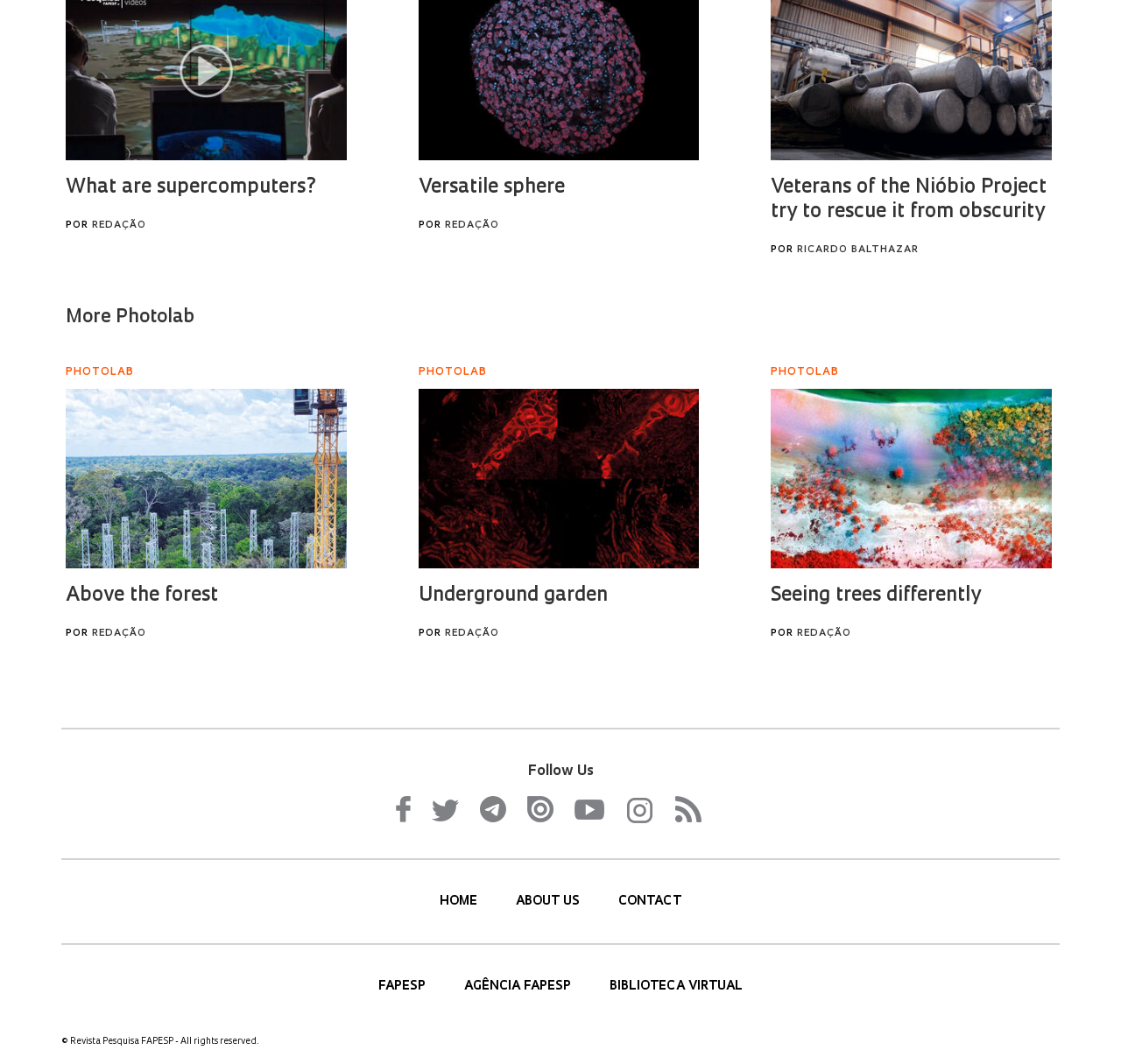Please identify the bounding box coordinates of the area that needs to be clicked to follow this instruction: "Read about us".

[0.46, 0.841, 0.52, 0.854]